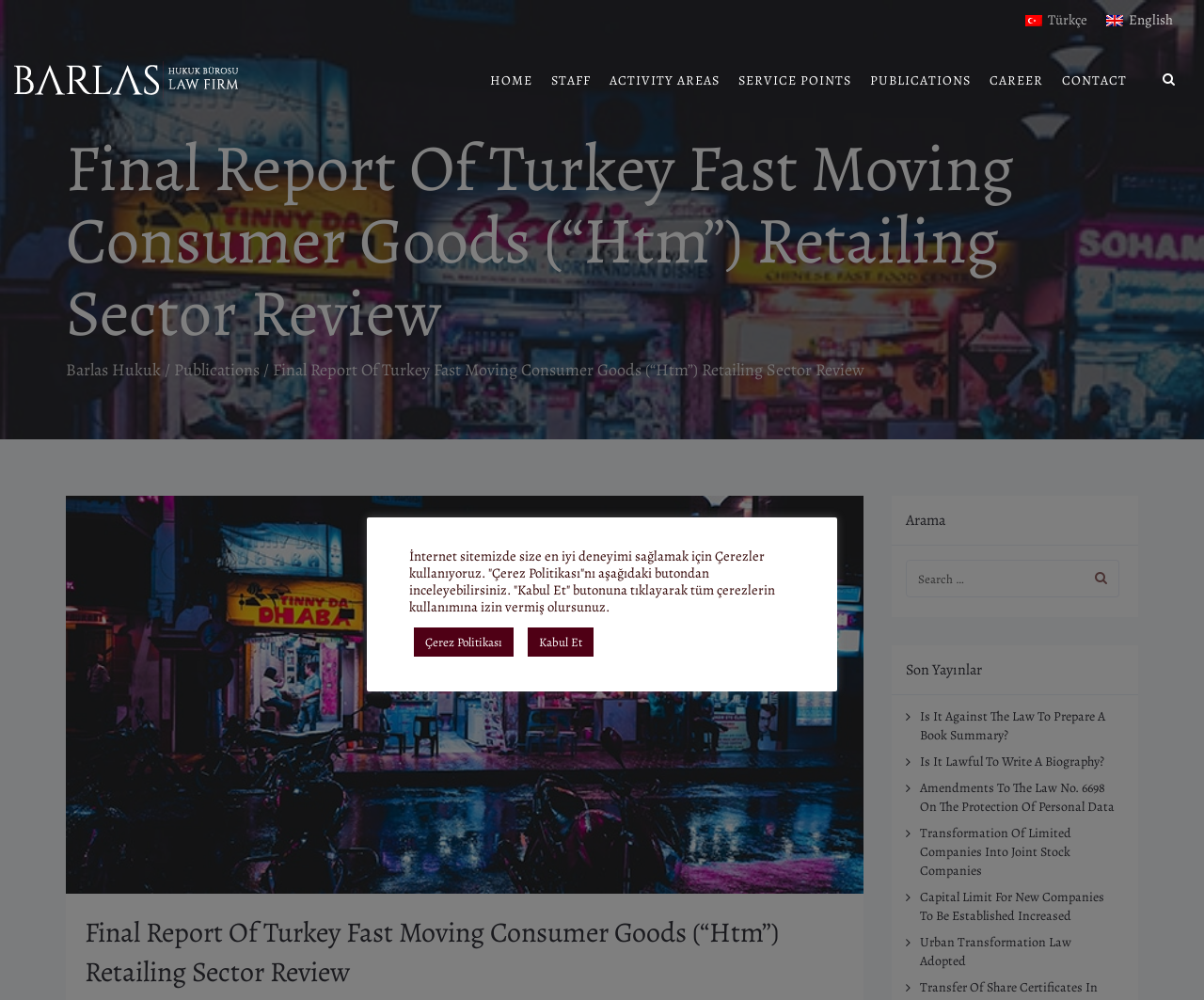Identify the bounding box coordinates of the element to click to follow this instruction: 'Switch to Turkish language'. Ensure the coordinates are four float values between 0 and 1, provided as [left, top, right, bottom].

[0.844, 0.008, 0.911, 0.032]